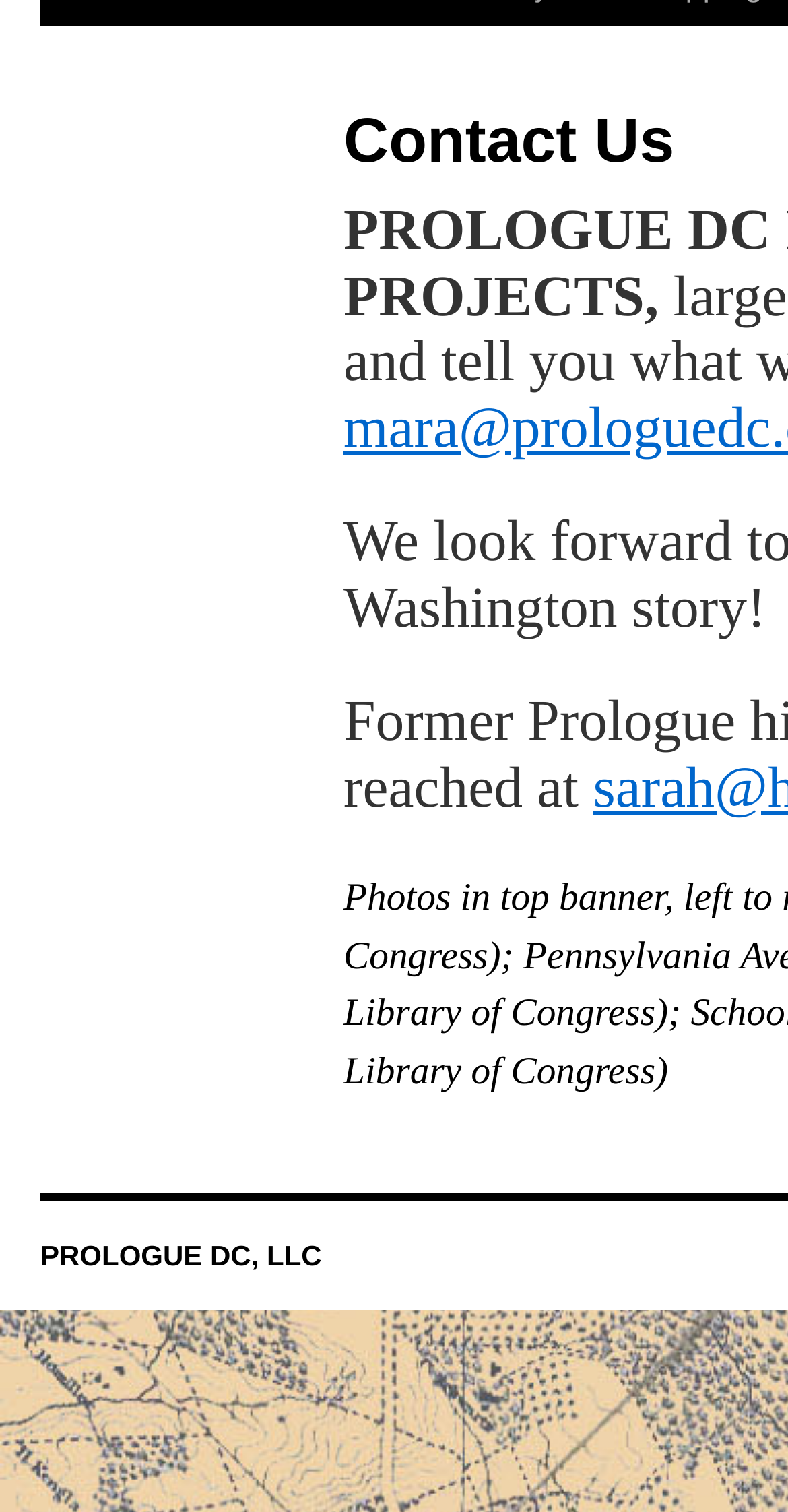Bounding box coordinates are given in the format (top-left x, top-left y, bottom-right x, bottom-right y). All values should be floating point numbers between 0 and 1. Provide the bounding box coordinate for the UI element described as: PROLOGUE DC, LLC

[0.051, 0.87, 0.408, 0.891]